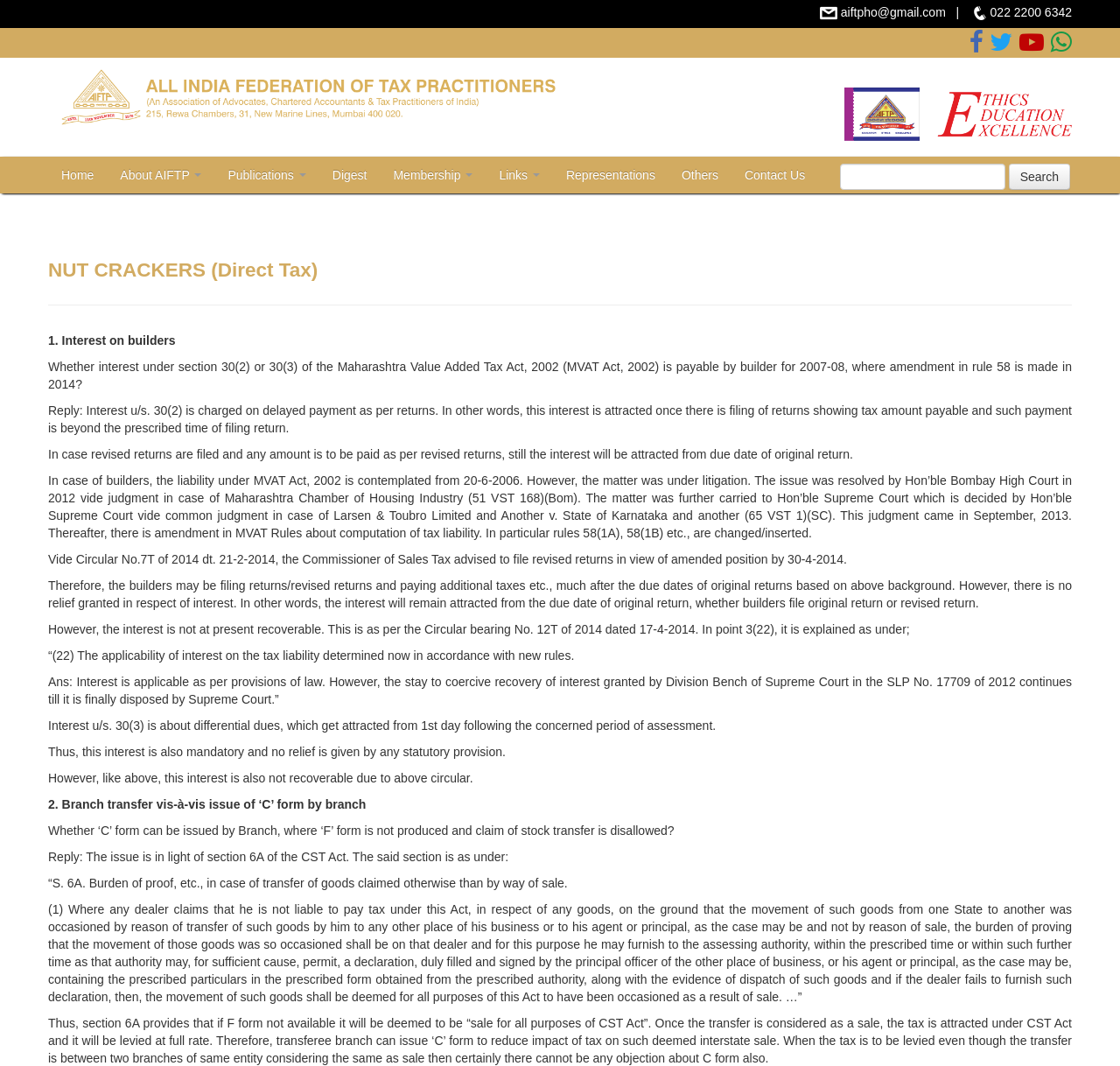Please determine the bounding box coordinates for the UI element described as: "Skip to primary content".

[0.0, 0.147, 0.112, 0.163]